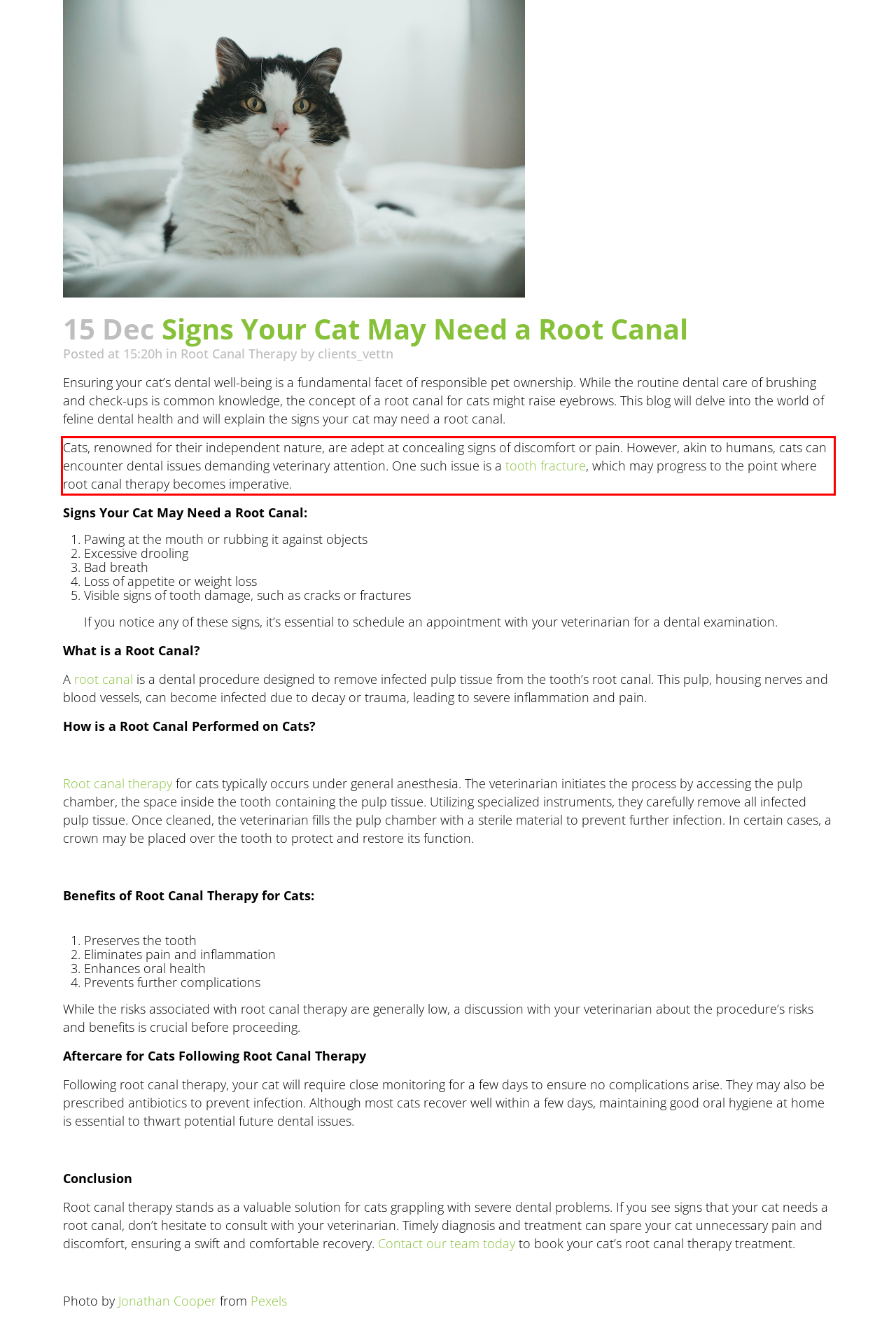You are presented with a screenshot containing a red rectangle. Extract the text found inside this red bounding box.

Cats, renowned for their independent nature, are adept at concealing signs of discomfort or pain. However, akin to humans, cats can encounter dental issues demanding veterinary attention. One such issue is a tooth fracture, which may progress to the point where root canal therapy becomes imperative.